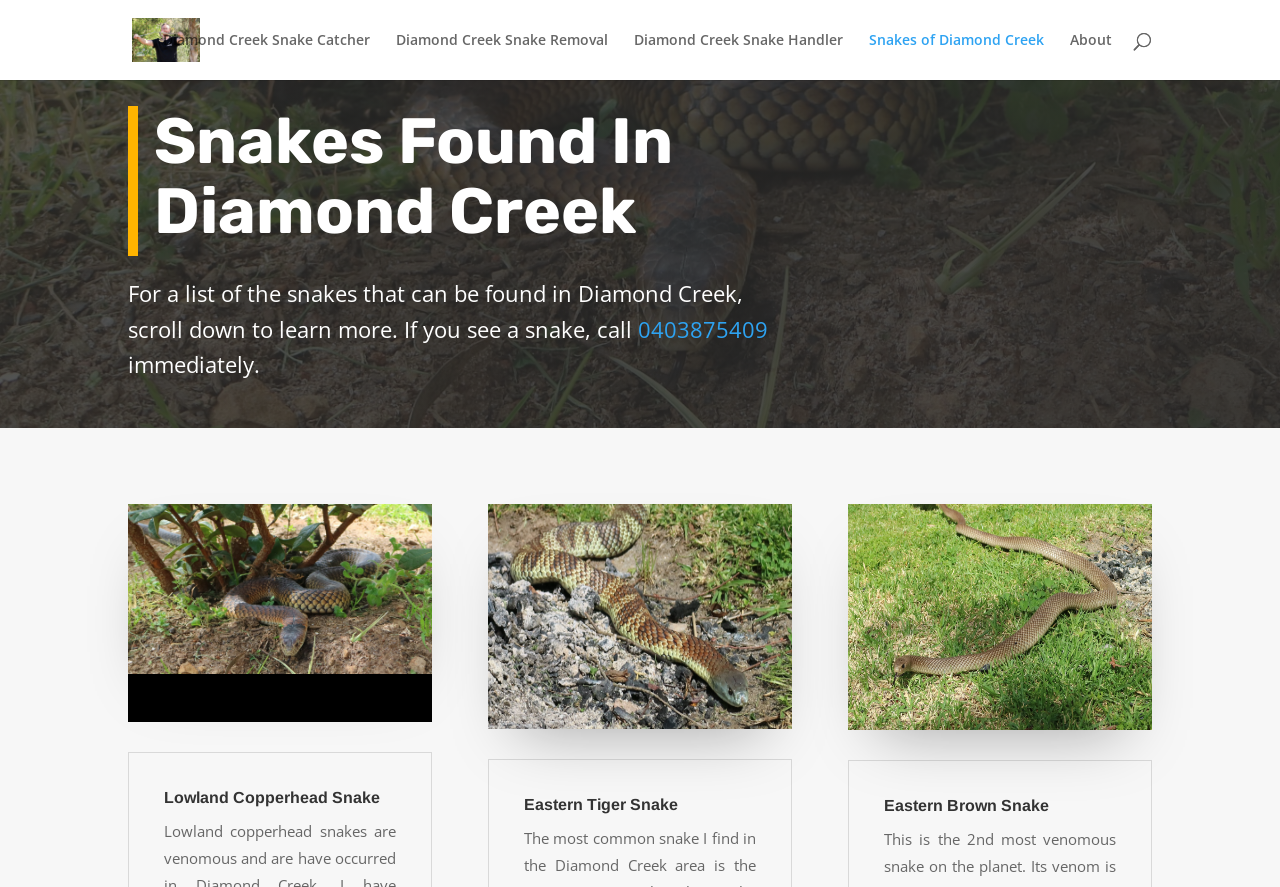What is the action to take if a snake is seen?
Please ensure your answer is as detailed and informative as possible.

According to the webpage, if a snake is seen, one should call the provided phone number immediately, as mentioned in the text 'If you see a snake, call 0403875409 immediately'.